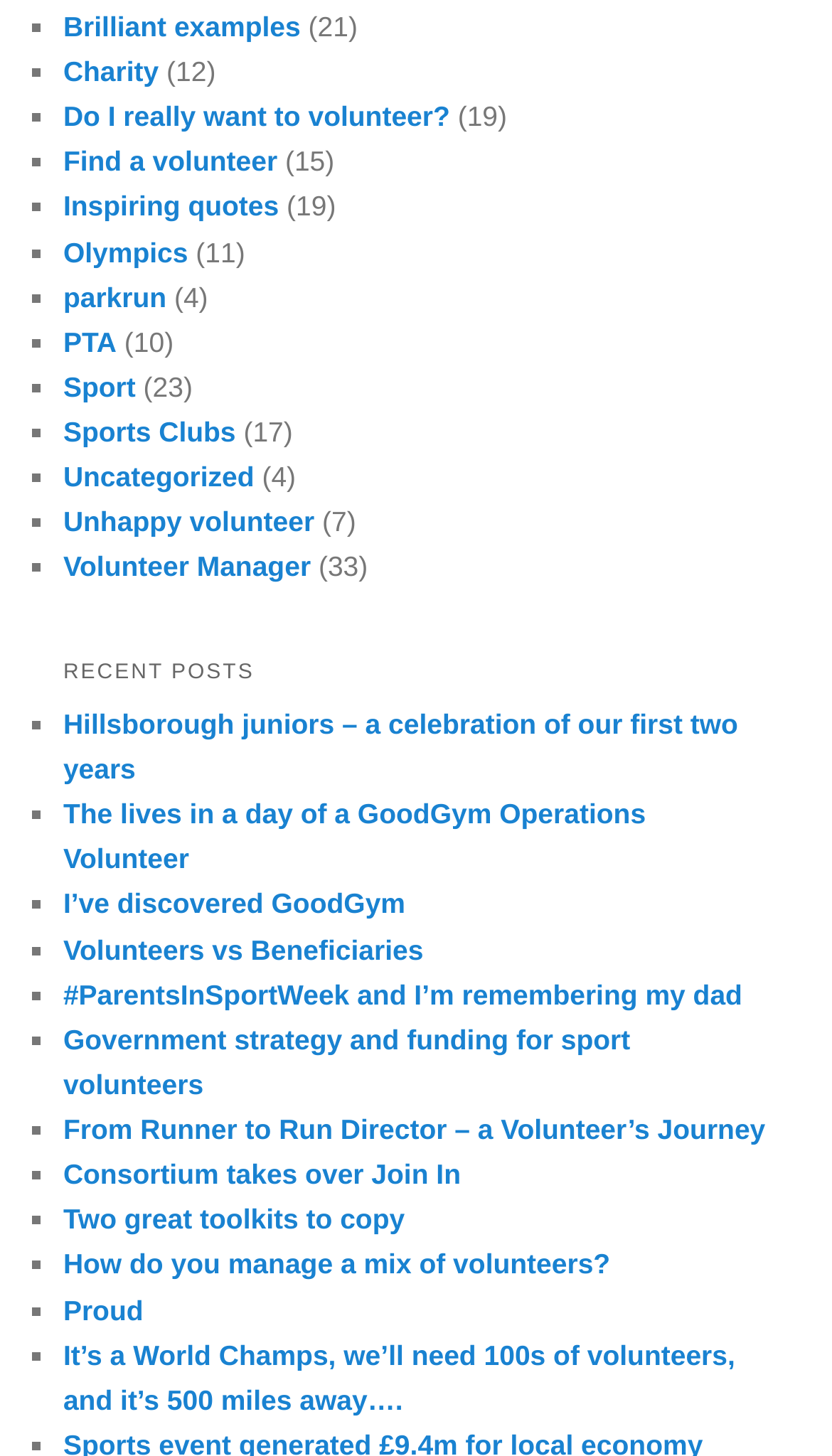How many categories are listed?
Please provide a comprehensive answer based on the details in the screenshot.

I counted the number of links with a '■' list marker, which indicates a category. There are 15 of them.